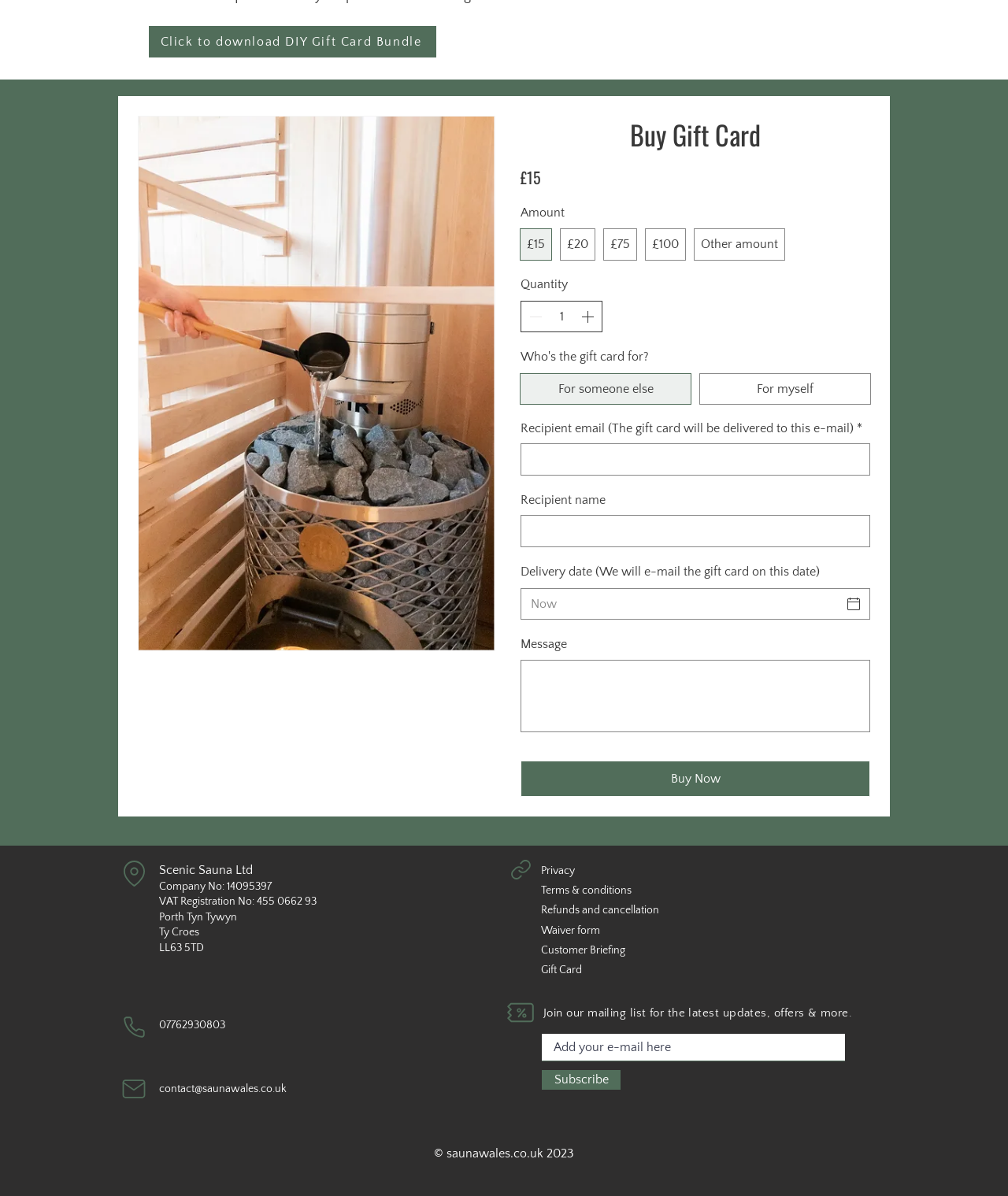Bounding box coordinates should be in the format (top-left x, top-left y, bottom-right x, bottom-right y) and all values should be floating point numbers between 0 and 1. Determine the bounding box coordinate for the UI element described as: Customer Briefing

[0.537, 0.681, 0.62, 0.691]